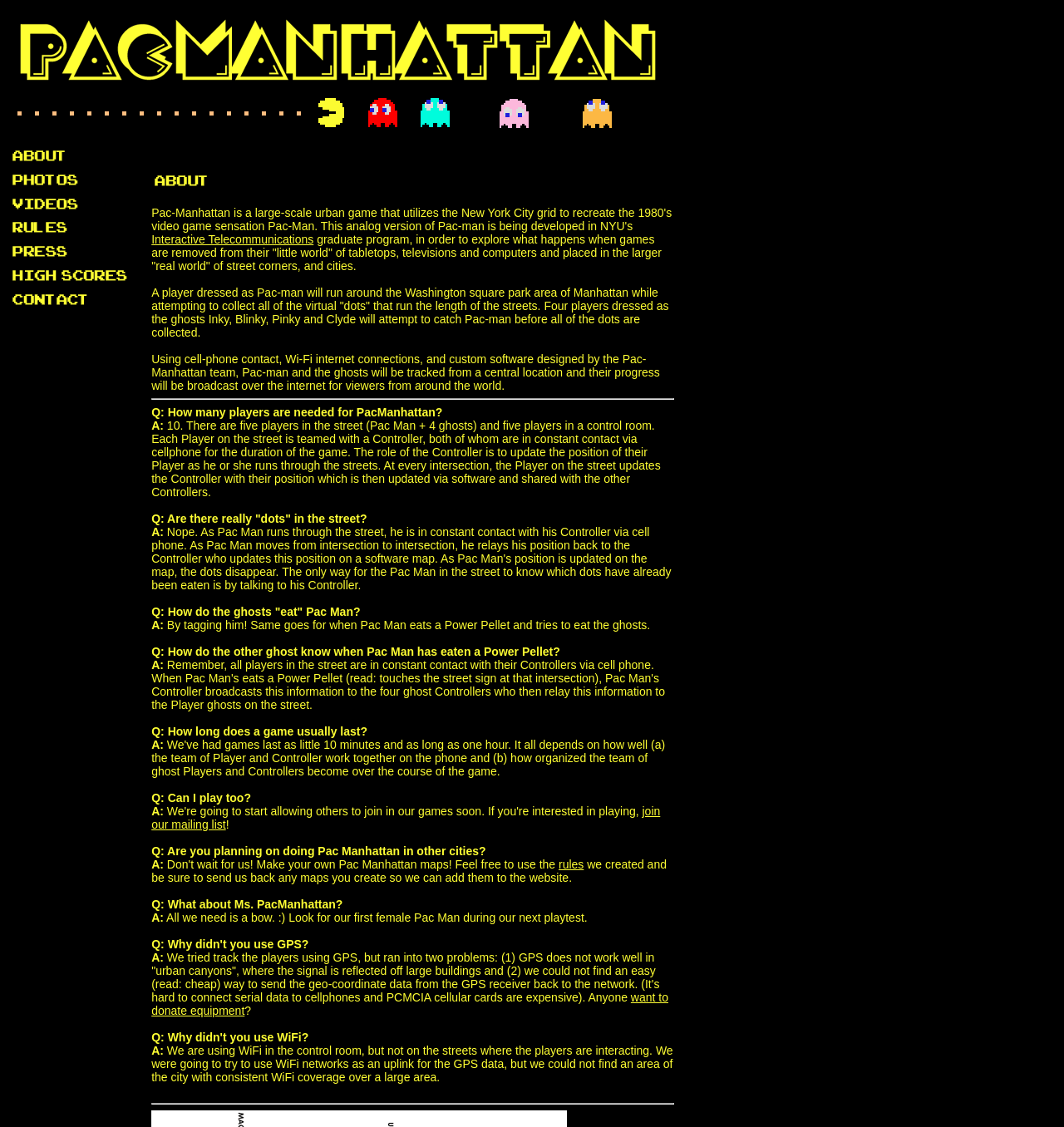How many players are needed for PacManhattan?
Using the image as a reference, give an elaborate response to the question.

According to the webpage, there are five players in the street (Pac Man + 4 ghosts) and five players in a control room, each Player on the street is teamed with a Controller, both of whom are in constant contact via cellphone for the duration of the game.